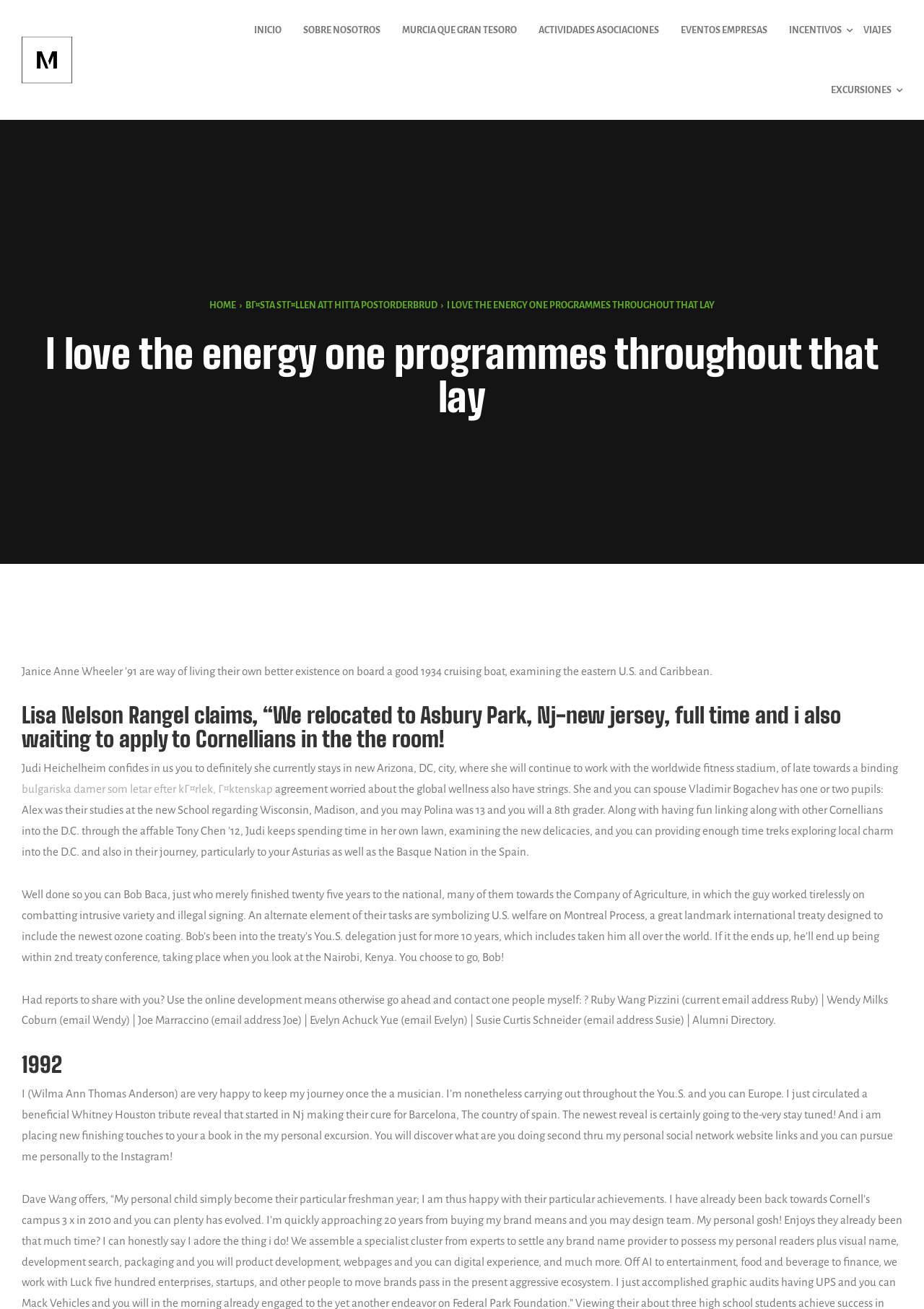Can you identify the bounding box coordinates of the clickable region needed to carry out this instruction: 'Go to INICIO page'? The coordinates should be four float numbers within the range of 0 to 1, stated as [left, top, right, bottom].

[0.263, 0.0, 0.316, 0.046]